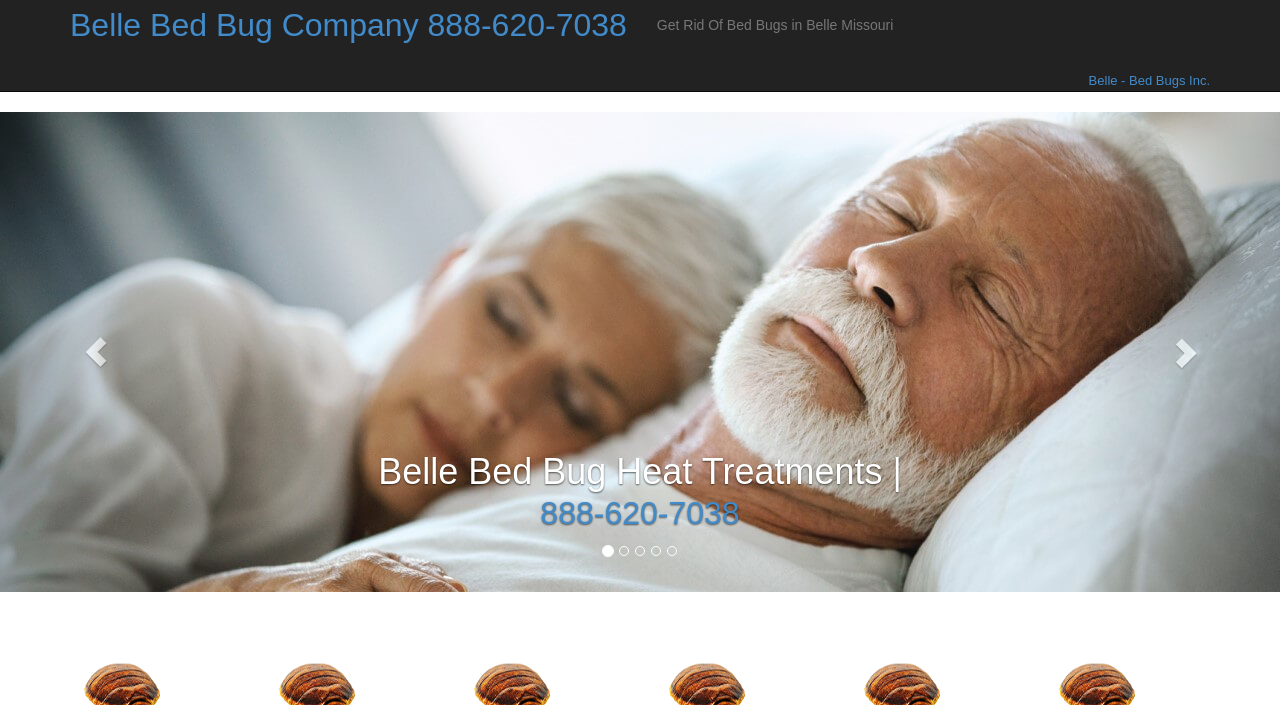Using the information from the screenshot, answer the following question thoroughly:
How many links are there in the top section of the webpage?

I counted the links in the top section of the webpage by looking at the bounding box coordinates. The links 'Belle Bed Bug Company 888-620-7038', 'Get Rid Of Bed Bugs in Belle Missouri', and 'Belle - Bed Bugs Inc.' all have y1 coordinates less than 0.2, indicating they are in the top section. Therefore, there are 3 links in the top section.